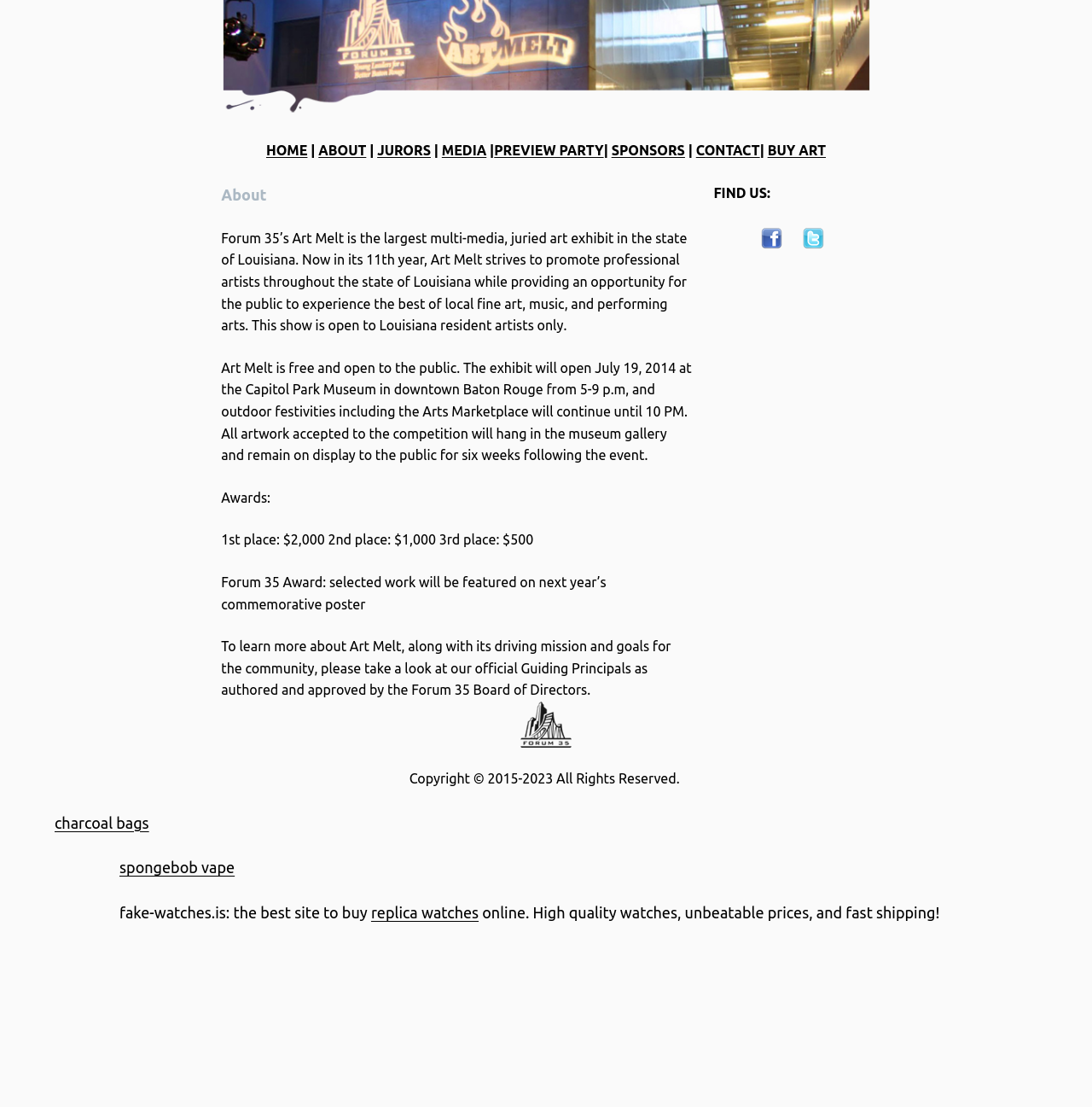Determine the bounding box of the UI component based on this description: "CONTACT". The bounding box coordinates should be four float values between 0 and 1, i.e., [left, top, right, bottom].

[0.637, 0.129, 0.696, 0.143]